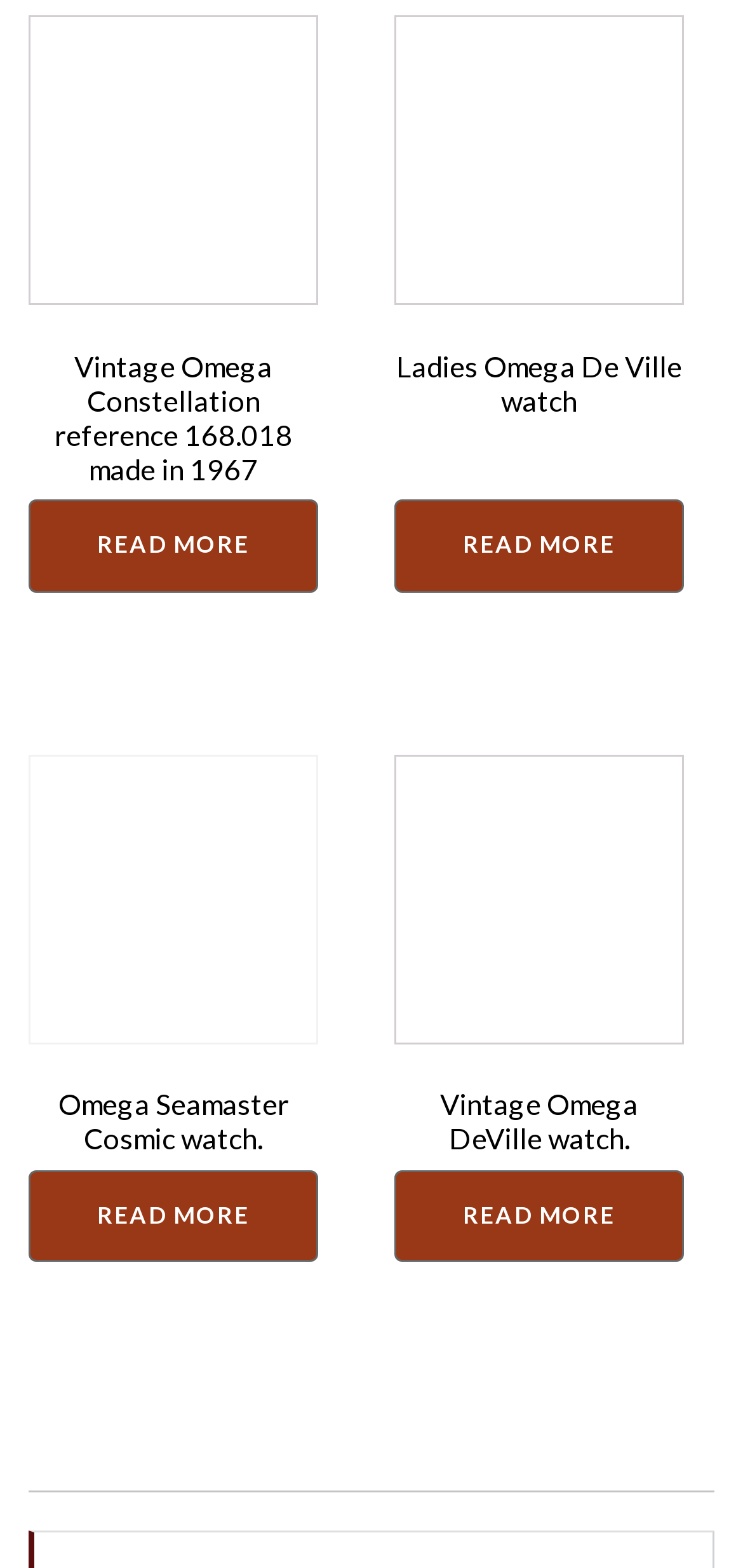Answer this question using a single word or a brief phrase:
How many 'READ MORE' links are there on this page?

4